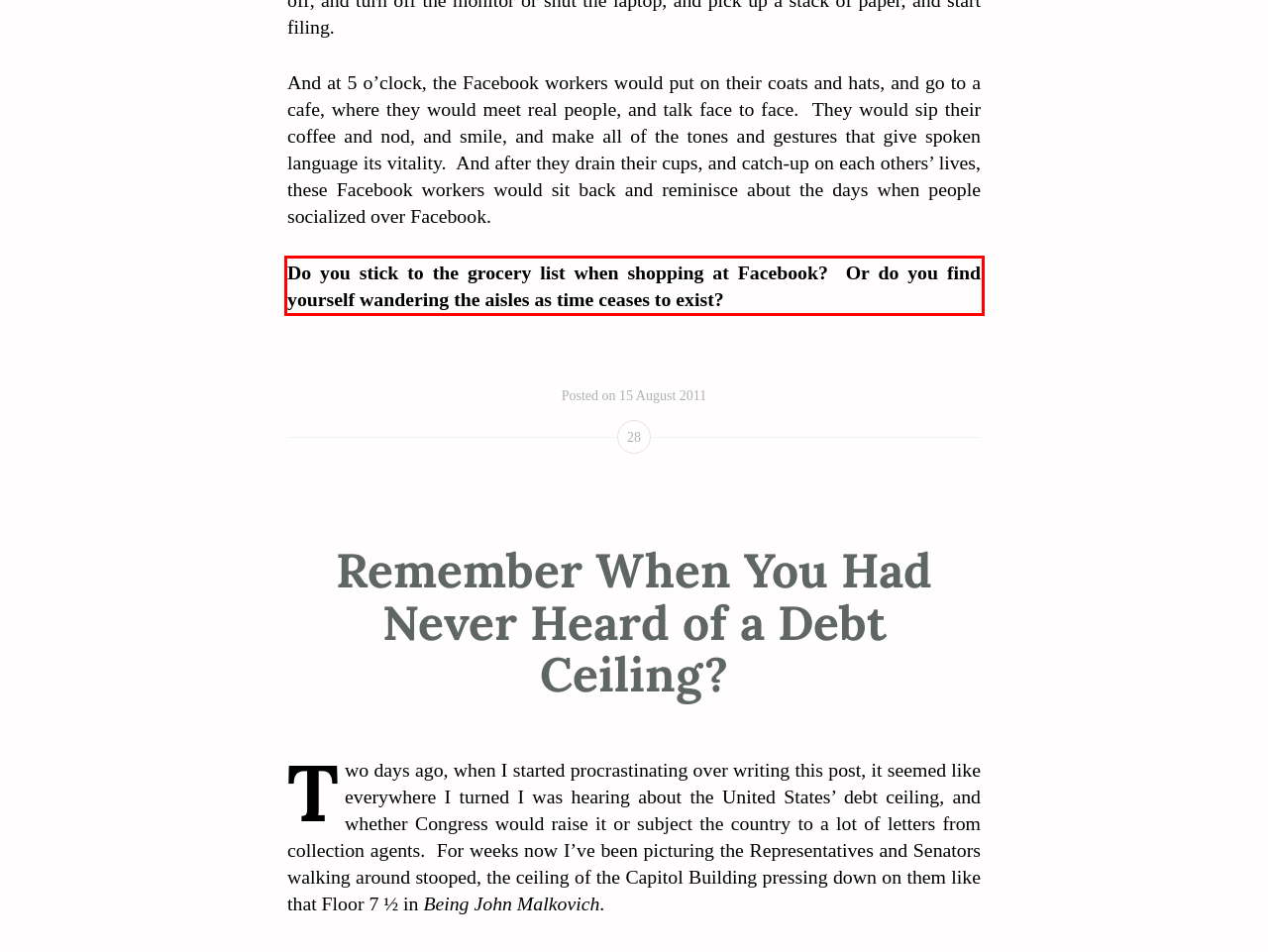Examine the screenshot of the webpage, locate the red bounding box, and perform OCR to extract the text contained within it.

Do you stick to the grocery list when shopping at Facebook? Or do you find yourself wandering the aisles as time ceases to exist?